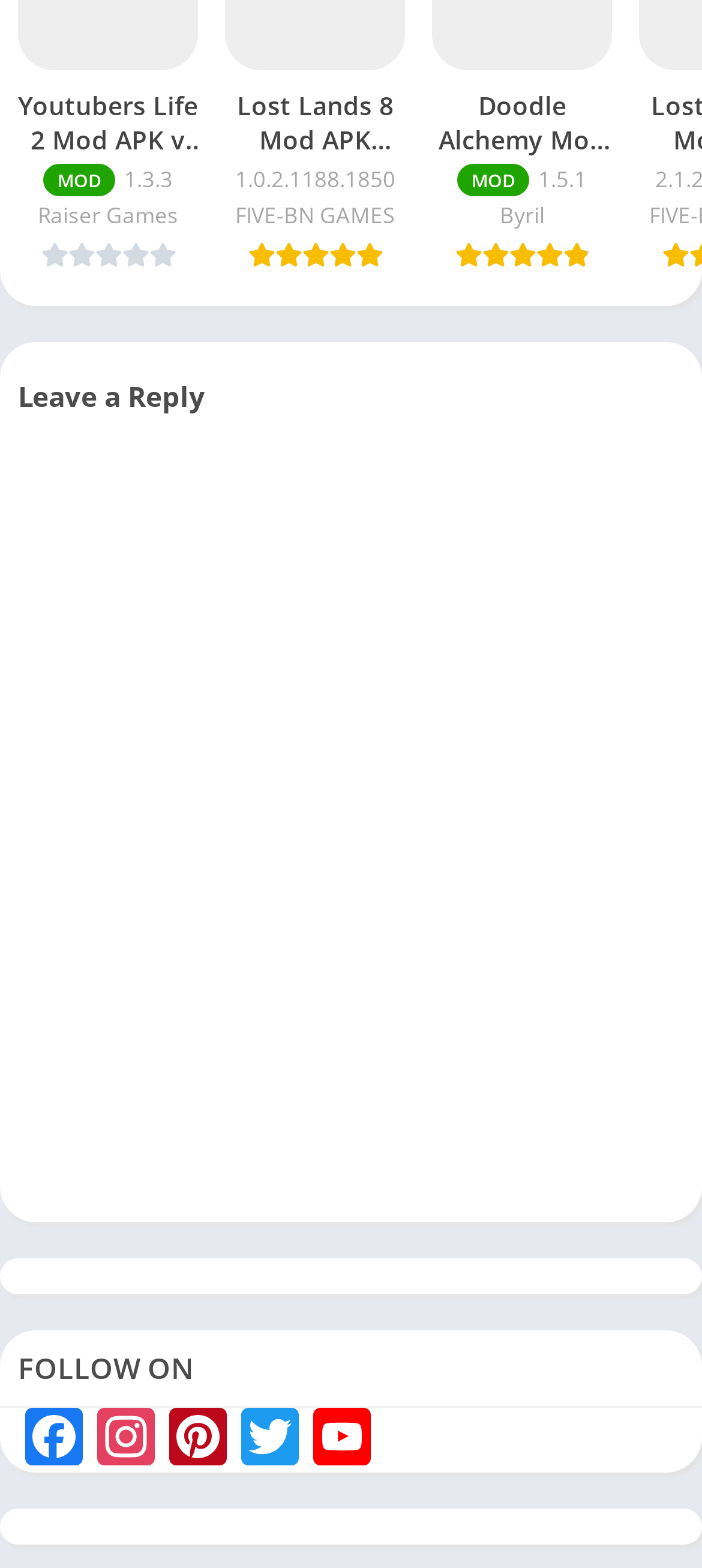Given the element description, predict the bounding box coordinates in the format (top-left x, top-left y, bottom-right x, bottom-right y). Make sure all values are between 0 and 1. Here is the element description: Reddit

[0.333, 0.83, 0.436, 0.872]